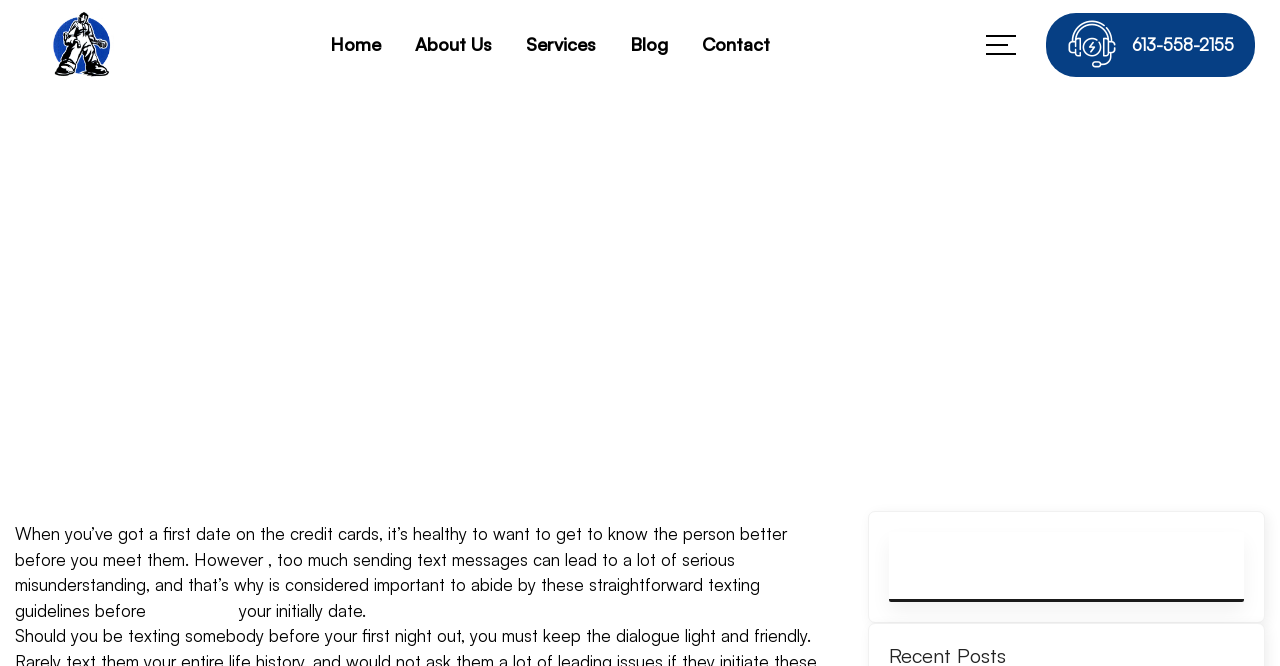Identify the bounding box coordinates of the clickable section necessary to follow the following instruction: "click the Services link". The coordinates should be presented as four float numbers from 0 to 1, i.e., [left, top, right, bottom].

[0.407, 0.033, 0.47, 0.101]